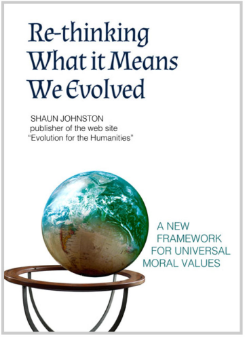Create an elaborate description of the image, covering every aspect.

The image showcases the cover of the book titled "Re-thinking What it Means We Evolved," authored by Shaun Johnston, who is also known for his work on the website "Evolution for the Humanities." The design prominently features a globe symbolizing Earth, positioned within a circular frame that conveys a sense of interconnectedness. This visual represents the book's exploration of the concept of evolution and its implications for understanding universal moral values.

The title is elegantly displayed in an impactful font at the top, with the subtitle emphasizing the book’s focus on a new framework for moral values. The cover effectively combines imagery and text to invite readers into a thought-provoking discussion about evolution and its broader significance within human society.